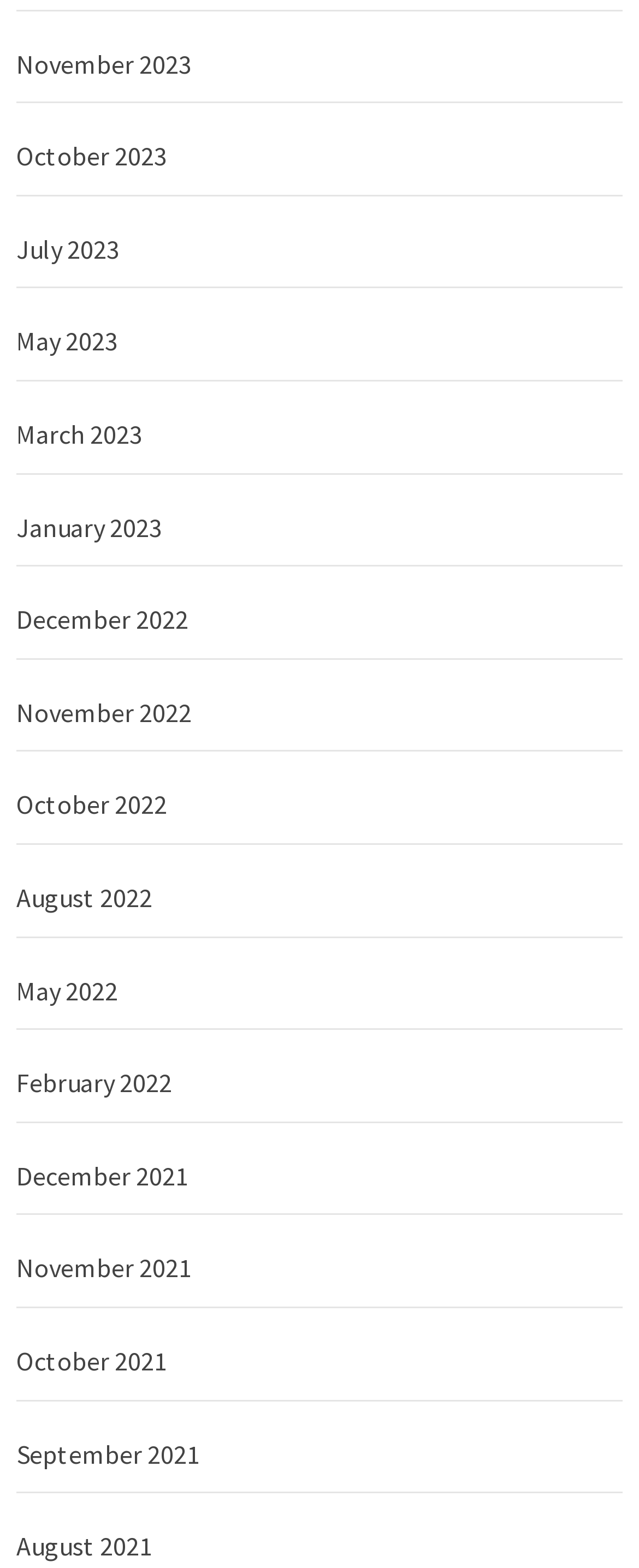What is the most recent month listed?
Answer the question using a single word or phrase, according to the image.

November 2023